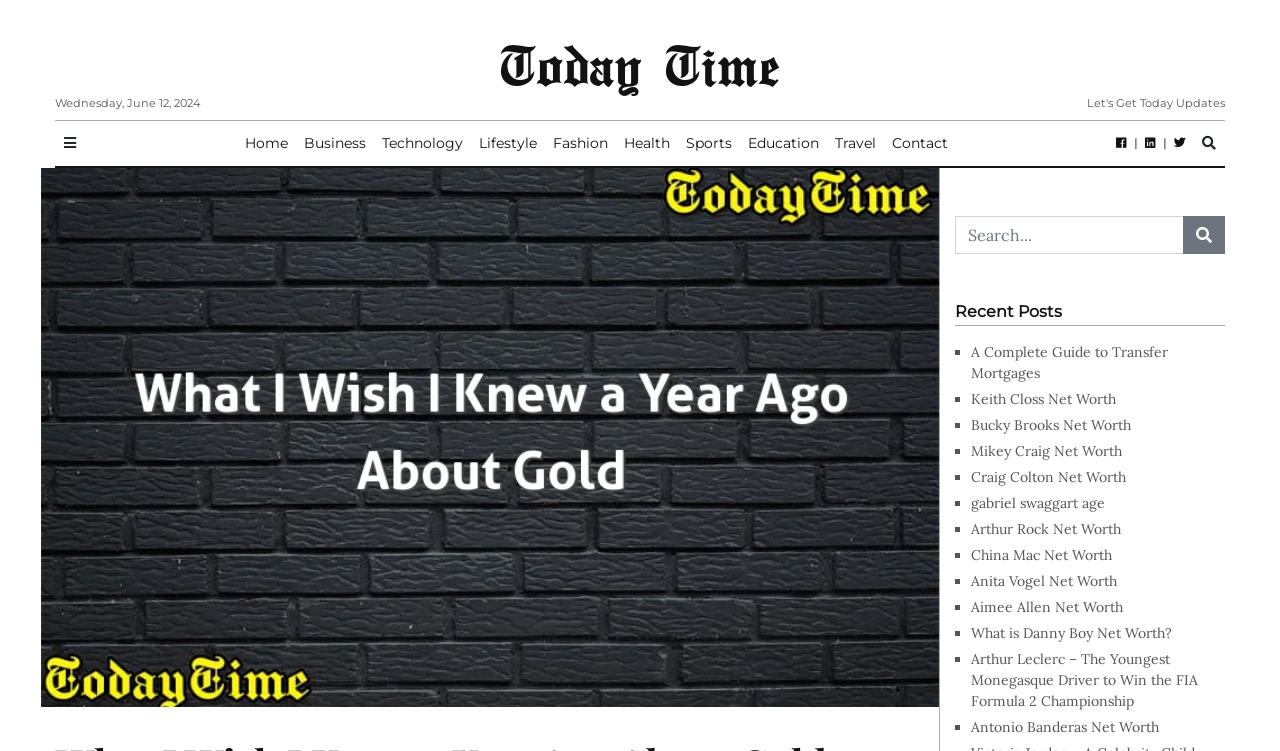What is the date displayed on the webpage? Based on the screenshot, please respond with a single word or phrase.

Wednesday, June 12, 2024